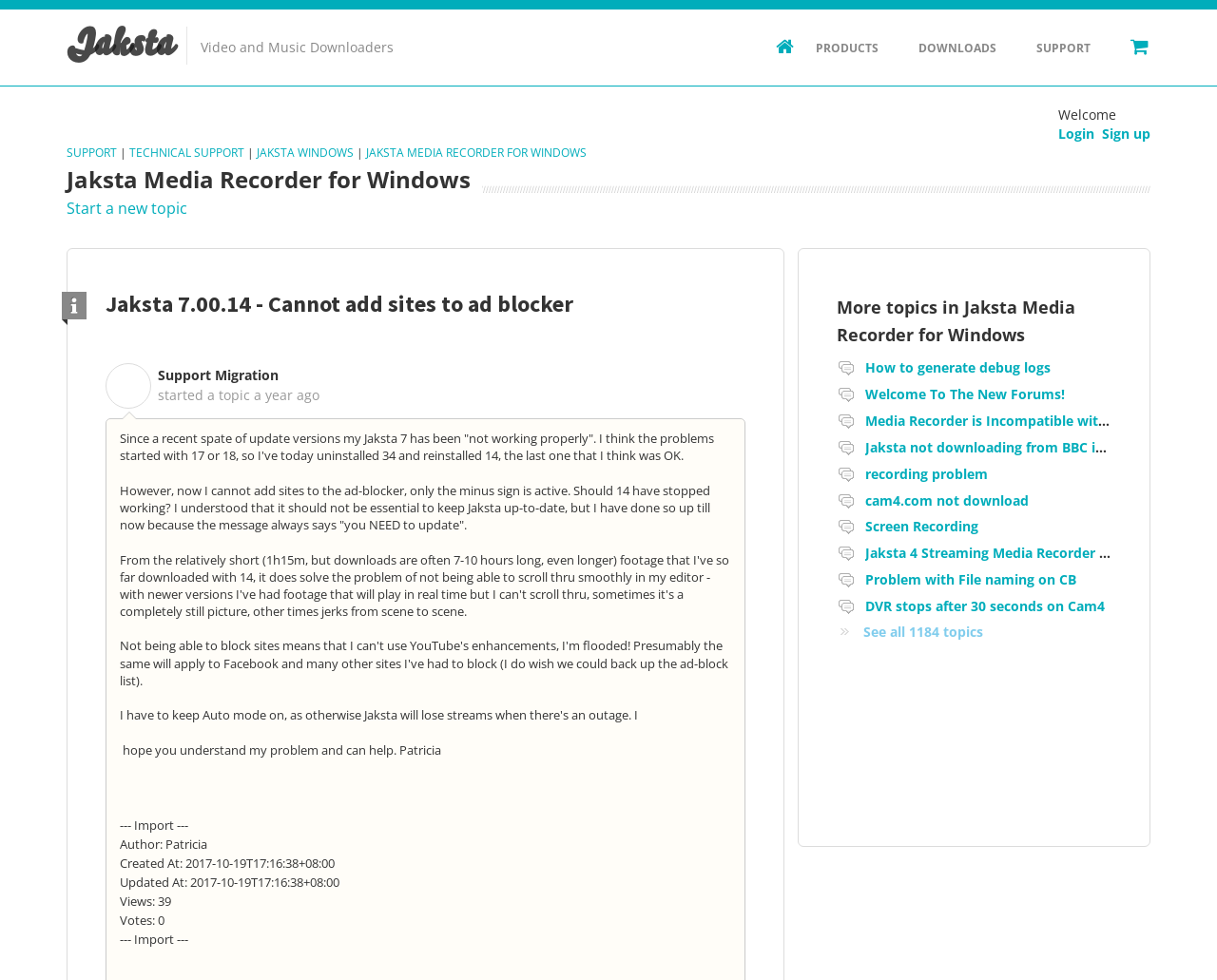Locate the bounding box coordinates of the clickable area needed to fulfill the instruction: "Check the 'About us' page".

None